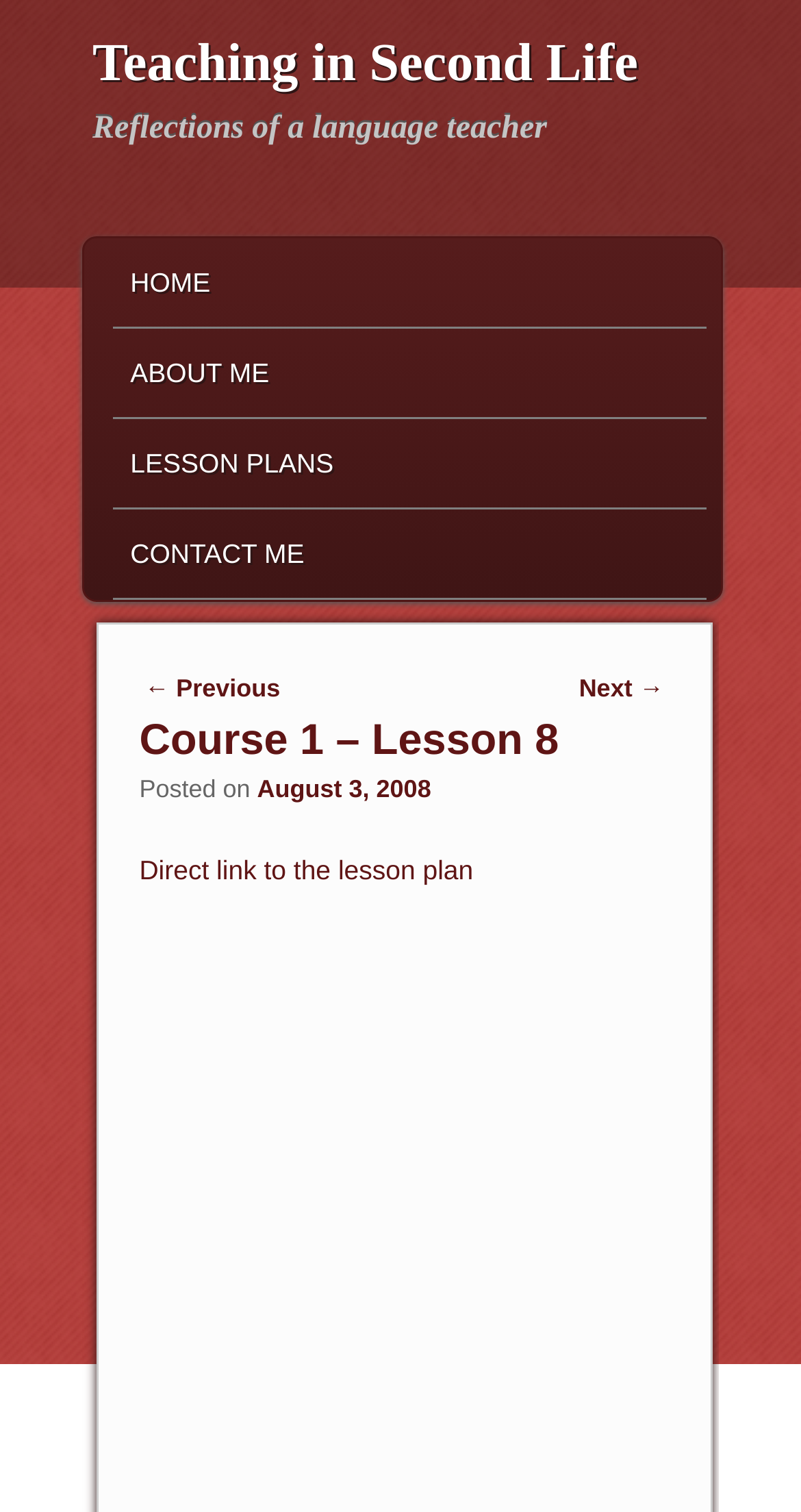Refer to the screenshot and answer the following question in detail:
Is there a direct link to the lesson plan?

I determined the answer by looking at the link element with the text 'Direct link to the lesson plan'. This link is likely to be a direct link to the lesson plan.